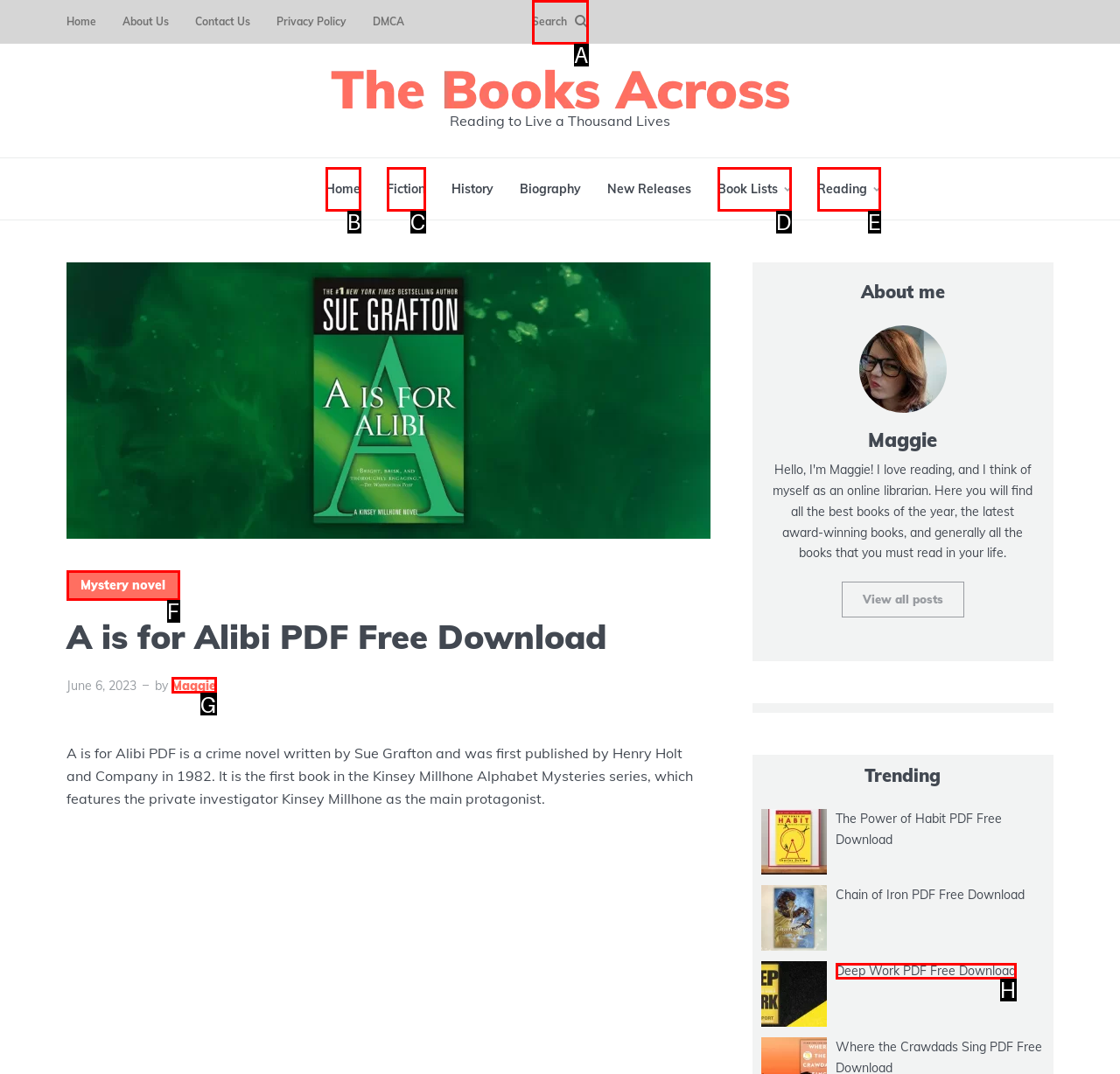Point out which HTML element you should click to fulfill the task: search for a book.
Provide the option's letter from the given choices.

A